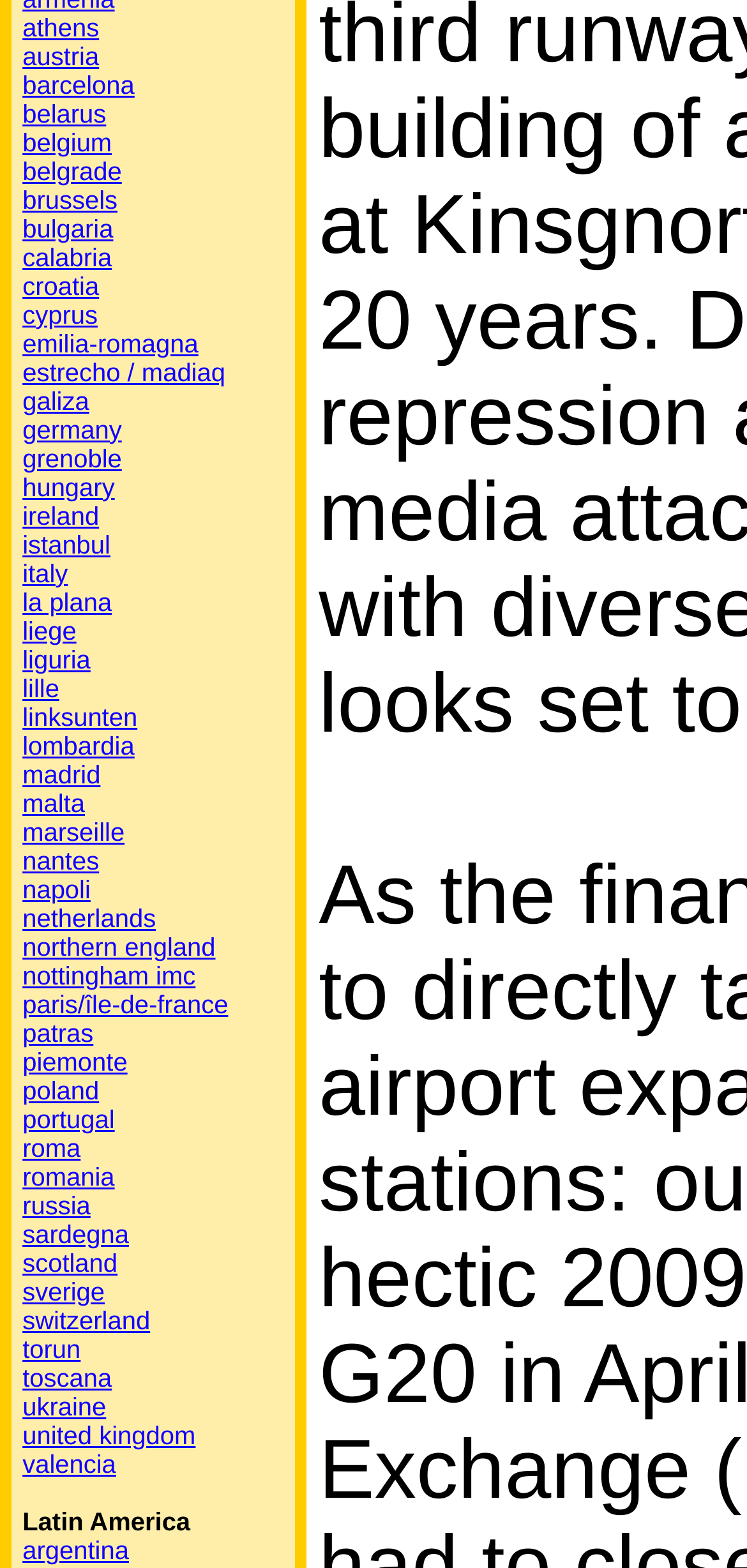Provide a one-word or one-phrase answer to the question:
How many European countries are listed?

30